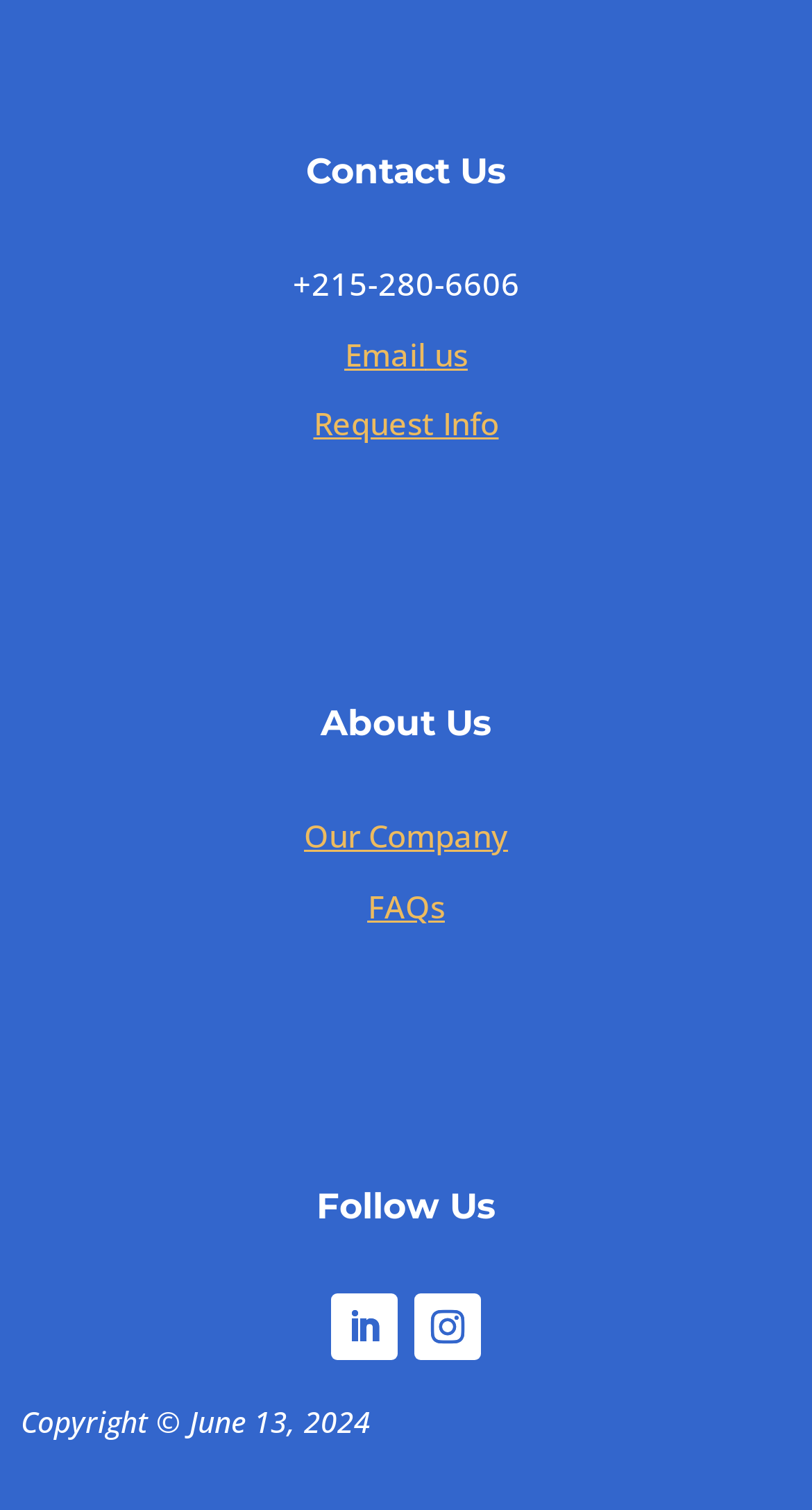Pinpoint the bounding box coordinates for the area that should be clicked to perform the following instruction: "Contact us by phone".

[0.36, 0.174, 0.64, 0.201]